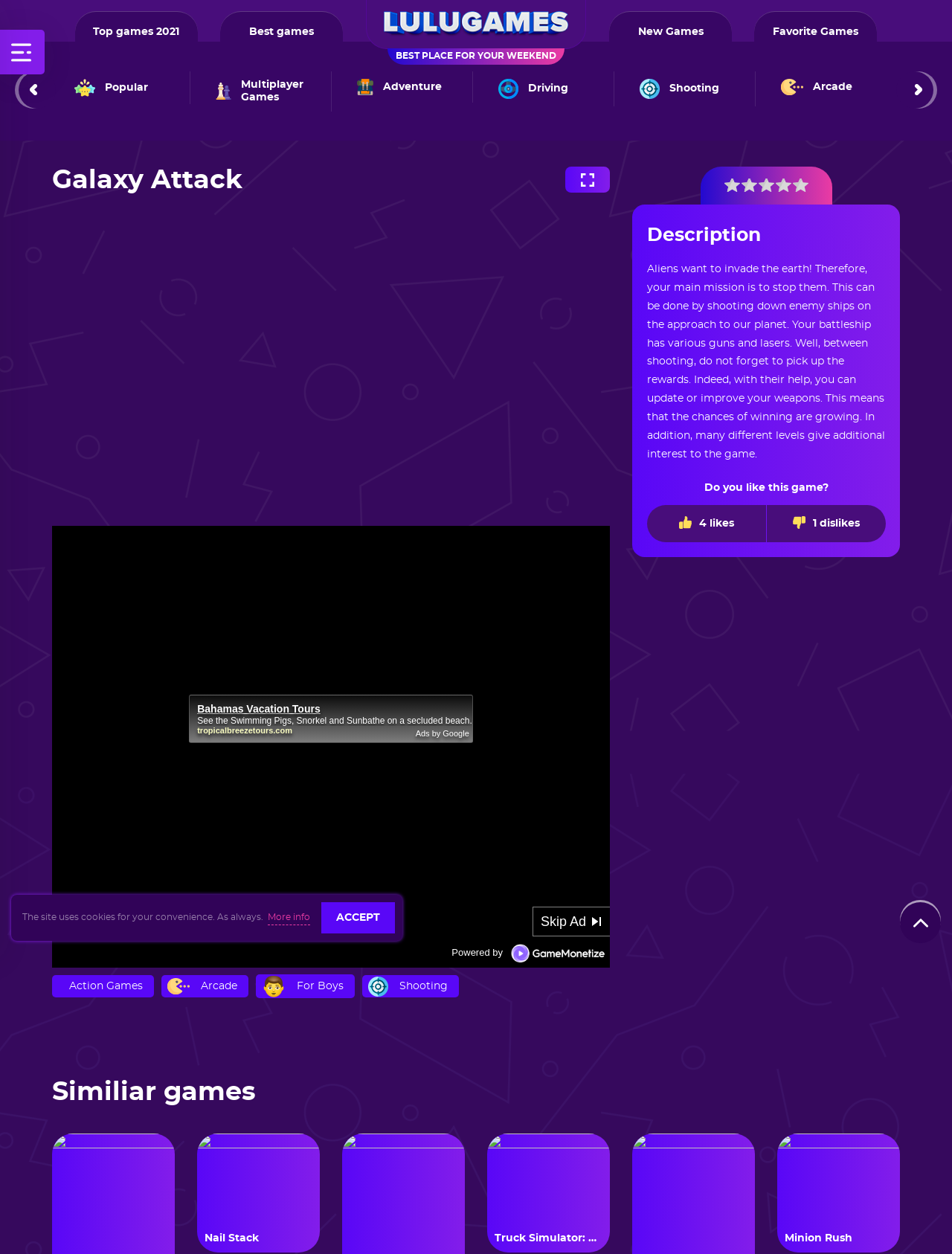Kindly respond to the following question with a single word or a brief phrase: 
What type of game is this?

Shooting game